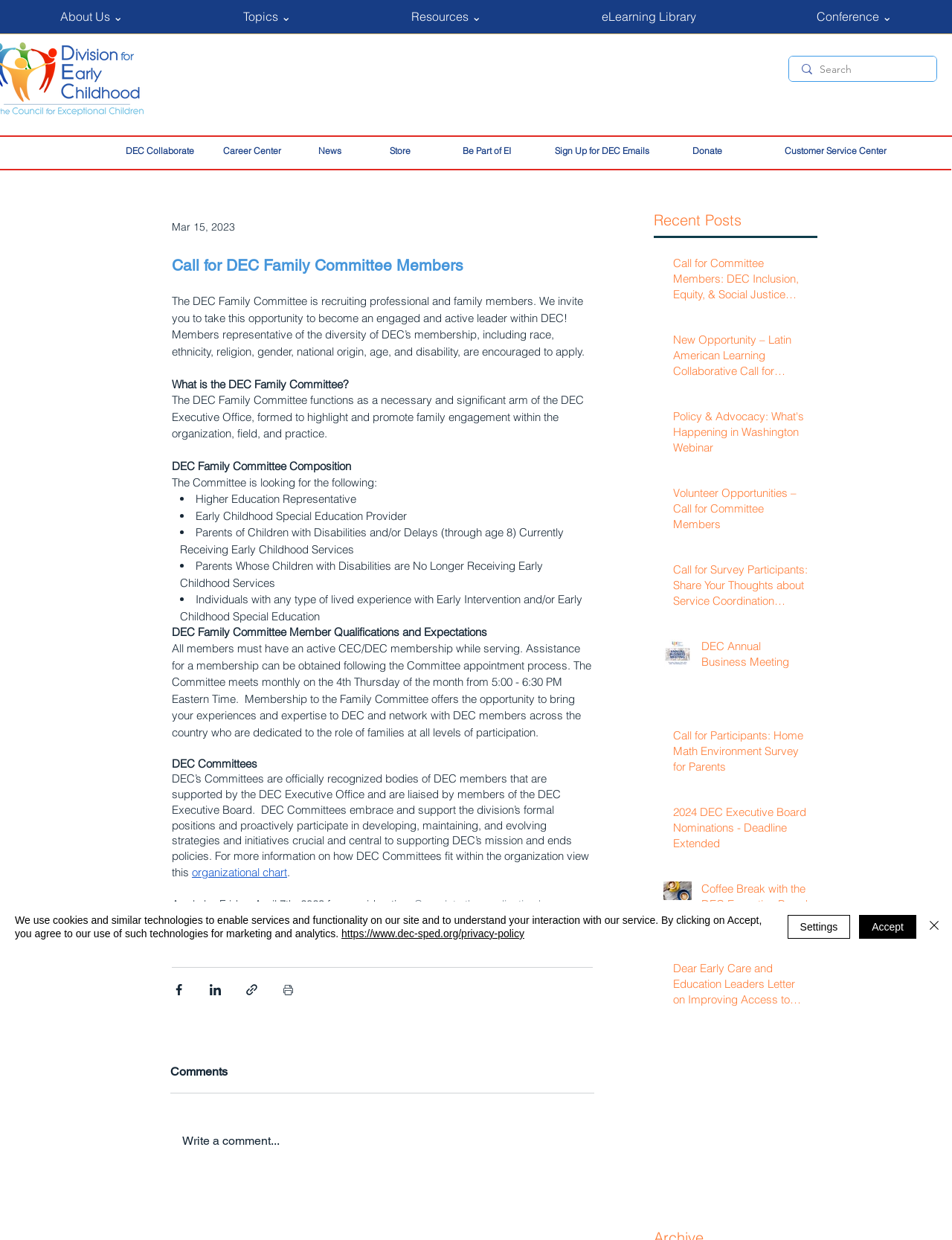Locate the bounding box coordinates of the clickable area to execute the instruction: "Apply to become a DEC Family Committee member". Provide the coordinates as four float numbers between 0 and 1, represented as [left, top, right, bottom].

[0.435, 0.723, 0.591, 0.735]